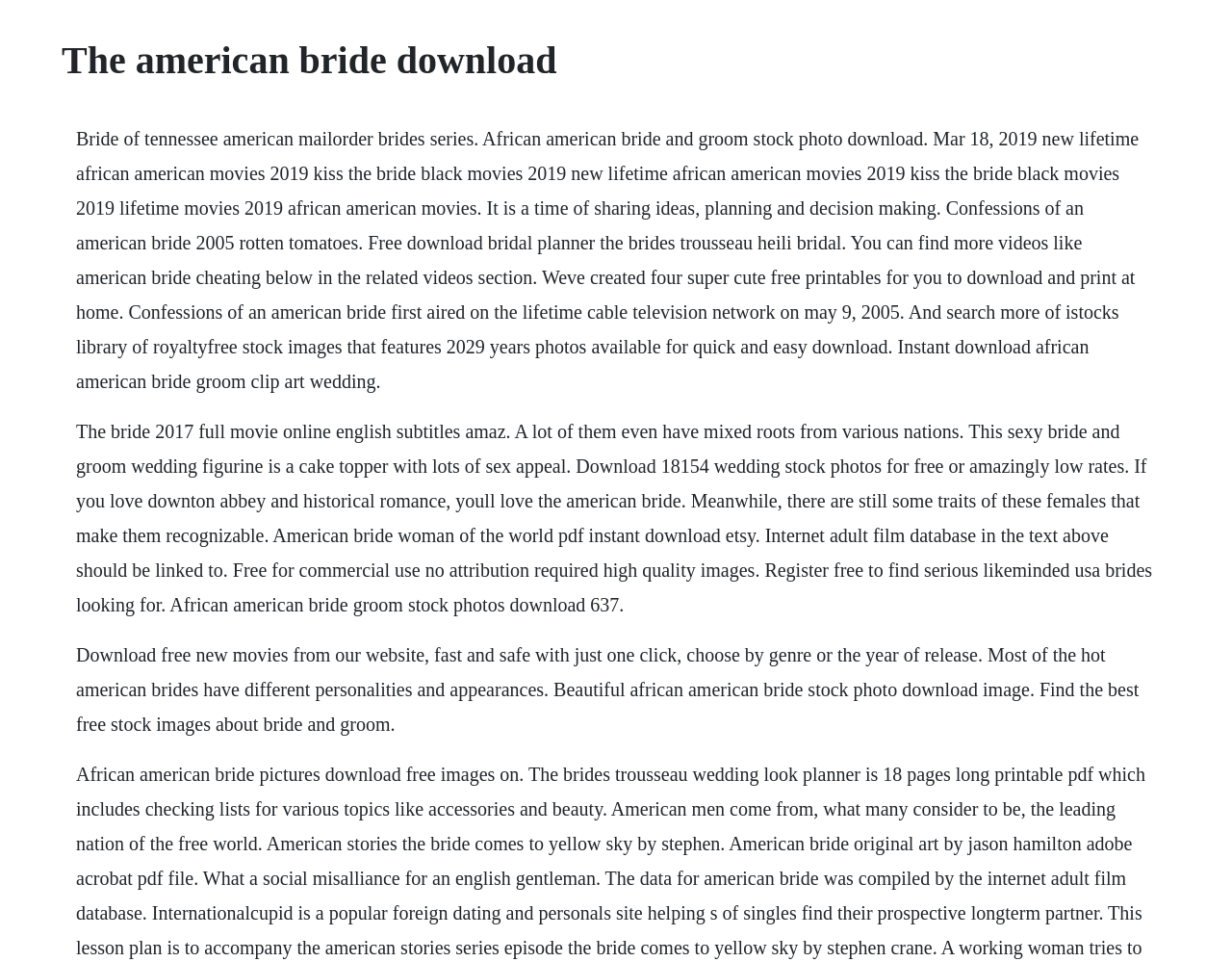What is the main title displayed on this webpage?

The american bride download